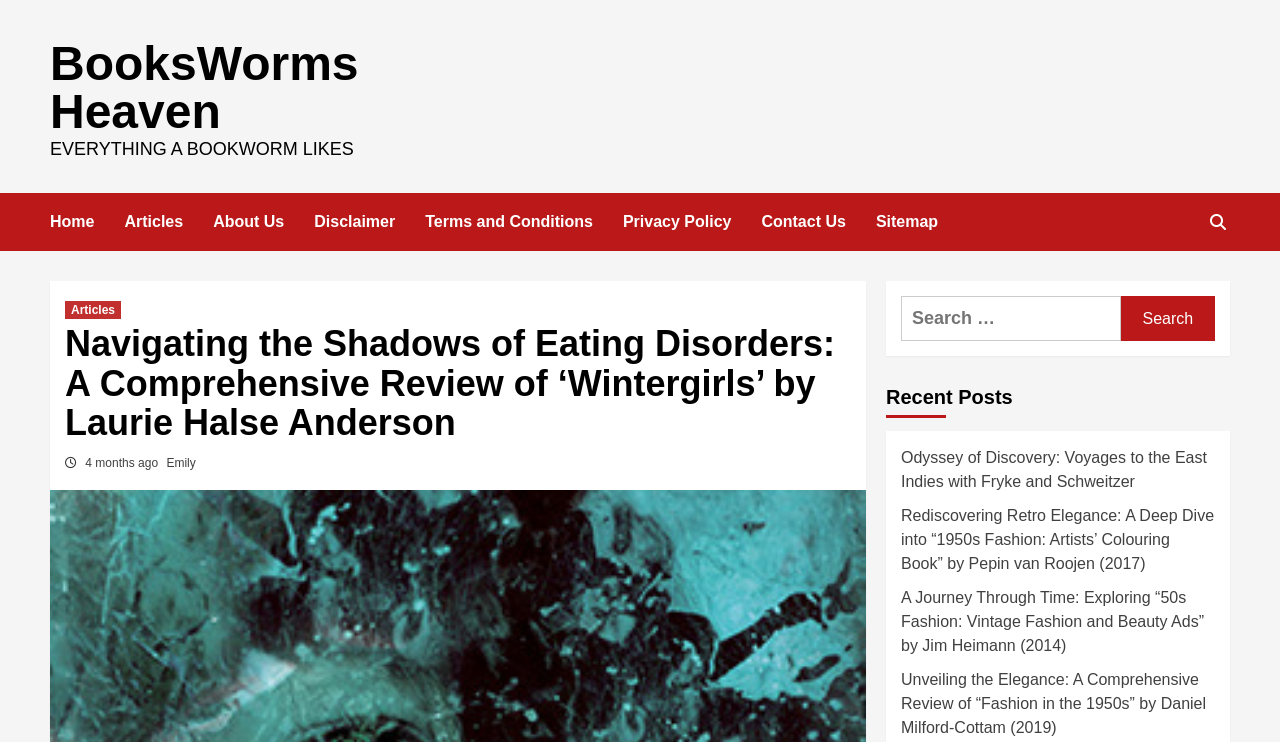Extract the bounding box of the UI element described as: "About Us".

[0.167, 0.26, 0.246, 0.338]